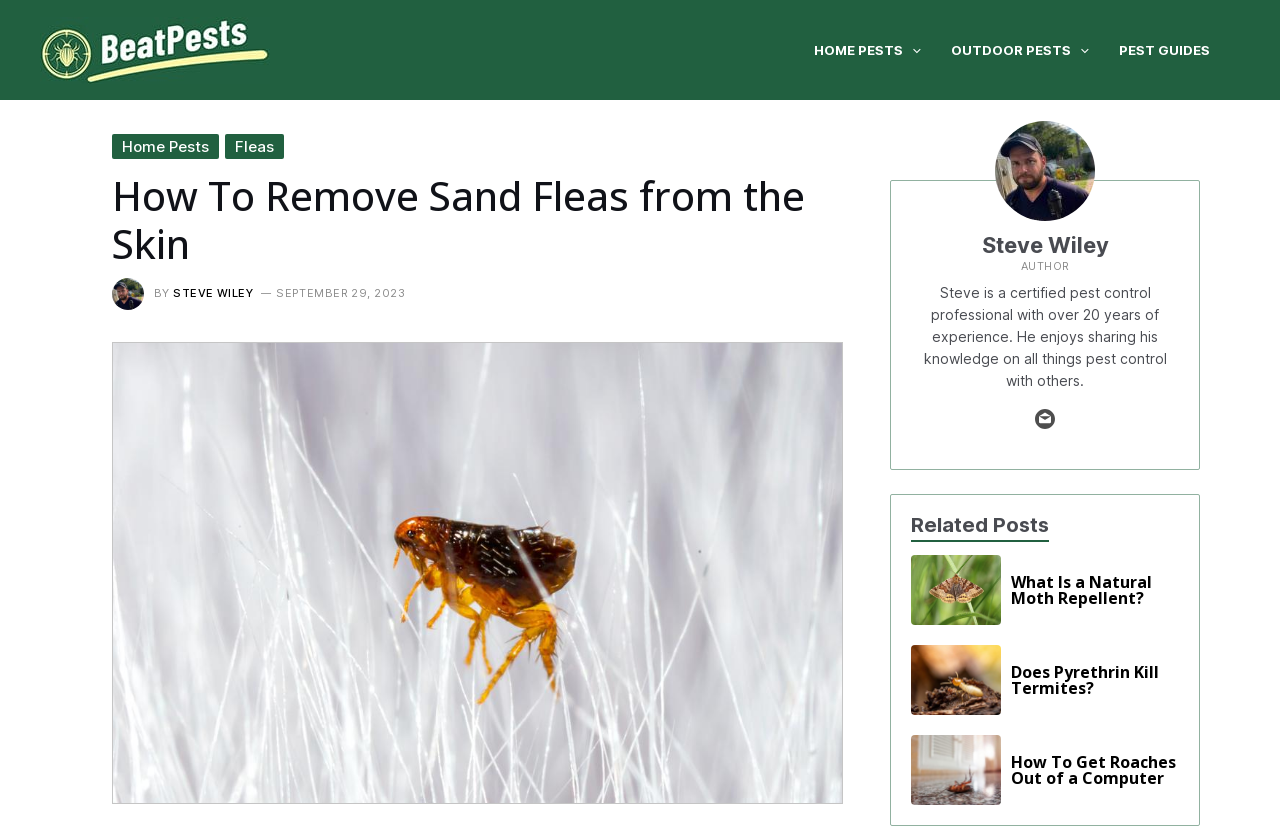Who is the author of this article?
Utilize the image to construct a detailed and well-explained answer.

The author's name can be found in the section above the article's title, where it says 'BY STEVE WILEY'. This section also includes the author's image and a brief description of their expertise.